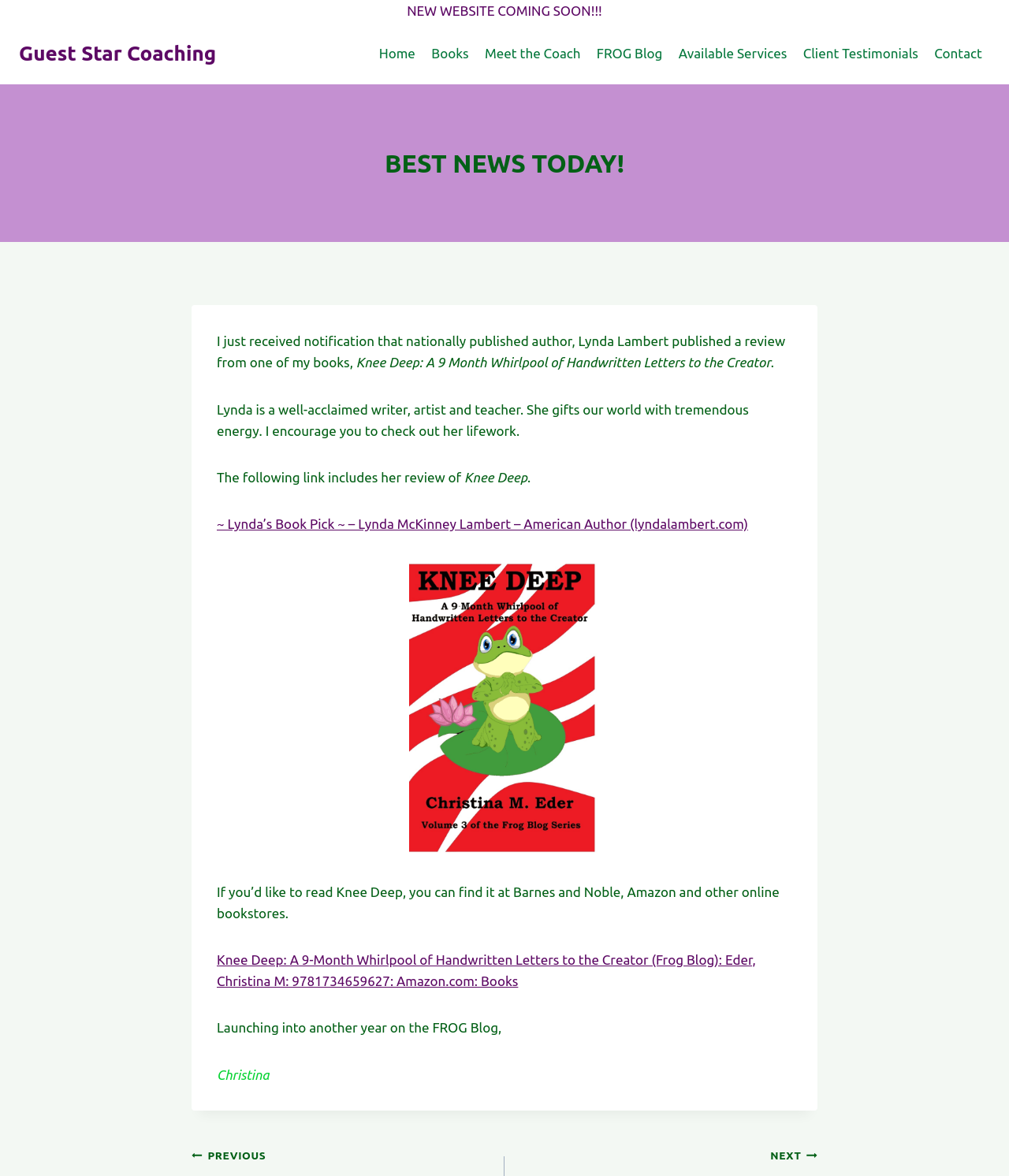Where can the book 'Knee Deep' be found?
Using the image as a reference, answer the question with a short word or phrase.

Barnes and Noble, Amazon, and other online bookstores